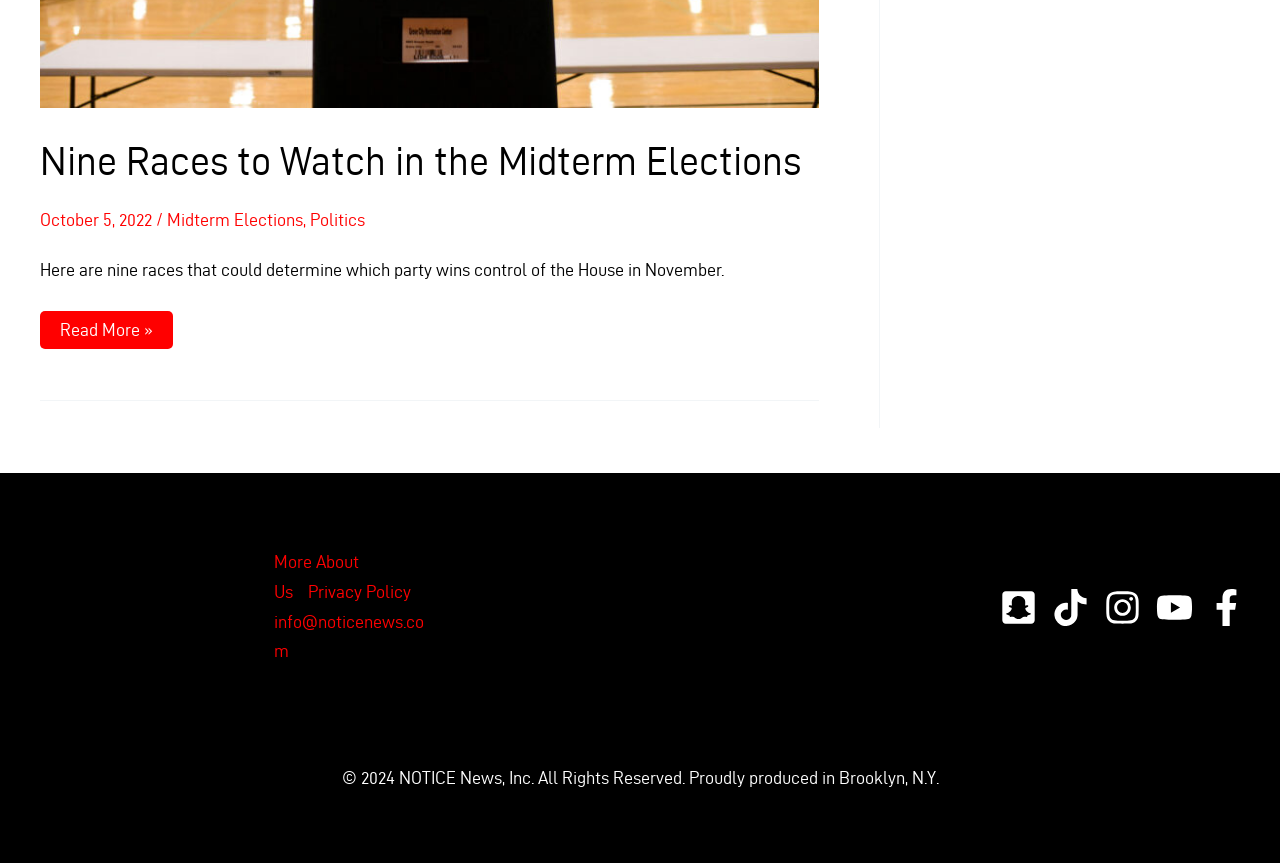Provide a one-word or brief phrase answer to the question:
What is the date of the article?

October 5, 2022